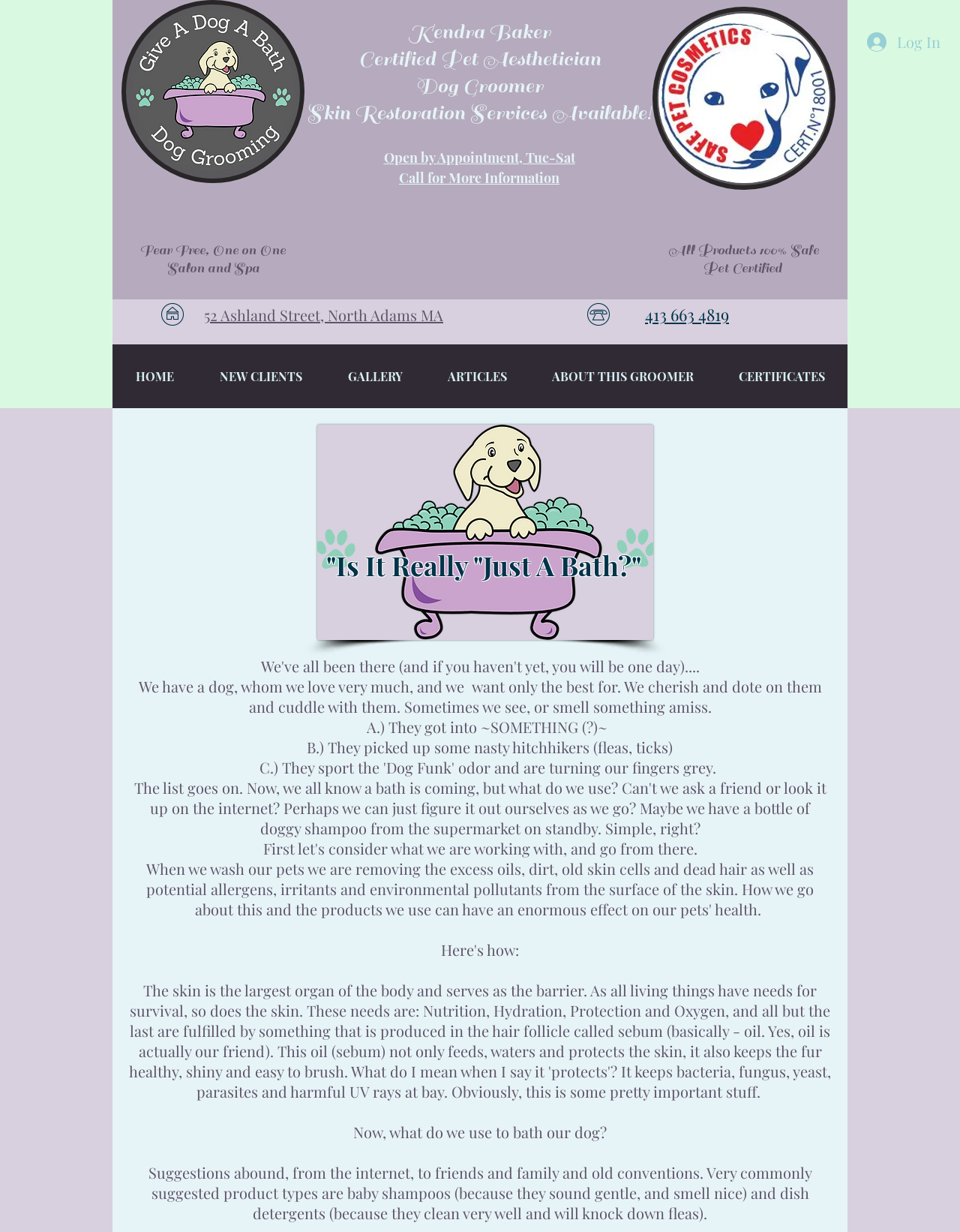Please determine the bounding box coordinates of the section I need to click to accomplish this instruction: "View the 'GALLERY'".

[0.338, 0.28, 0.443, 0.331]